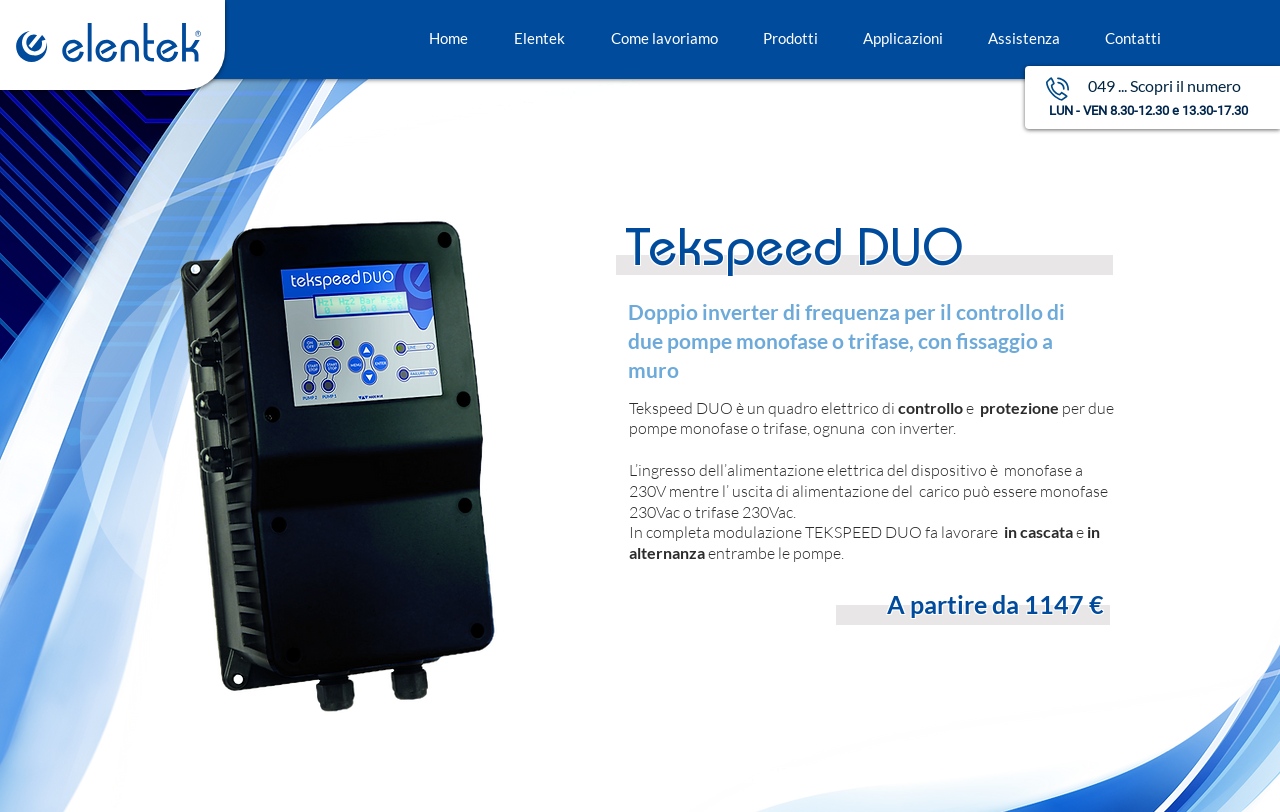Determine the coordinates of the bounding box for the clickable area needed to execute this instruction: "Learn more about Tekspeed DUO".

[0.488, 0.271, 0.871, 0.346]